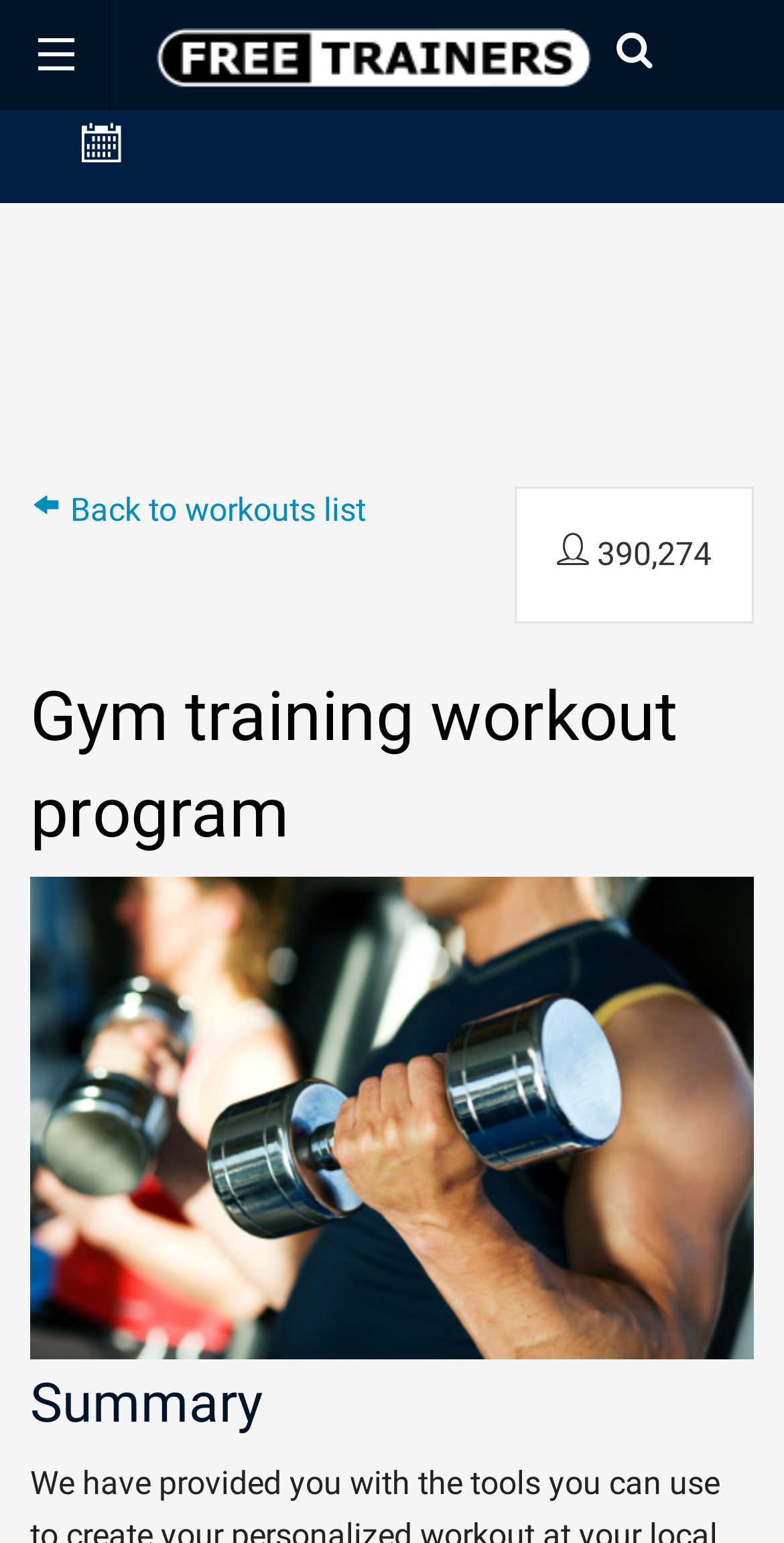What type of image is above the 'Gym training workout program' heading?
Please use the image to provide an in-depth answer to the question.

Although I can see an image element above the 'Gym training workout program' heading, there is no OCR text or description provided, making it impossible to determine the type of image.